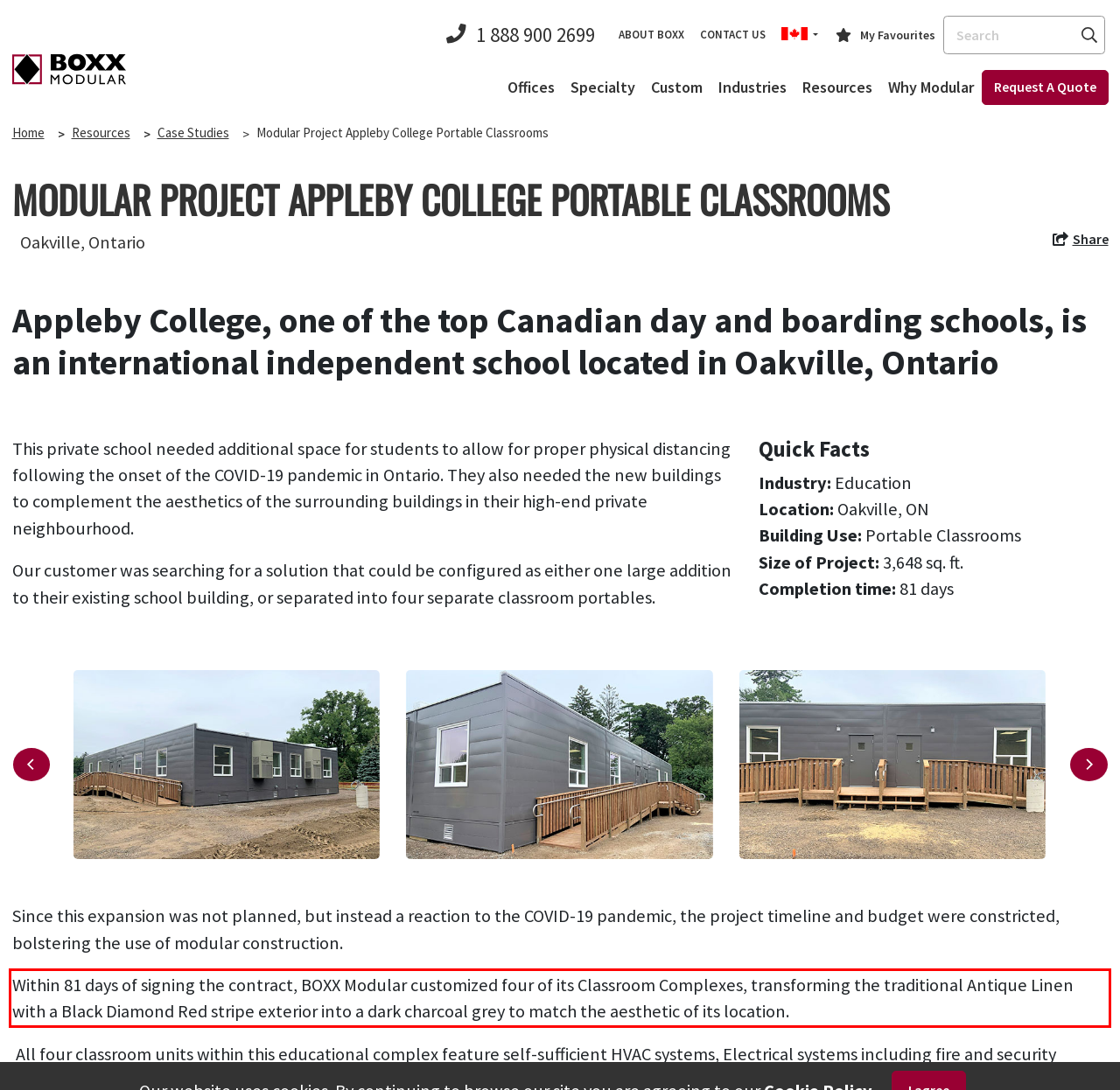Using OCR, extract the text content found within the red bounding box in the given webpage screenshot.

Within 81 days of signing the contract, BOXX Modular customized four of its Classroom Complexes, transforming the traditional Antique Linen with a Black Diamond Red stripe exterior into a dark charcoal grey to match the aesthetic of its location.